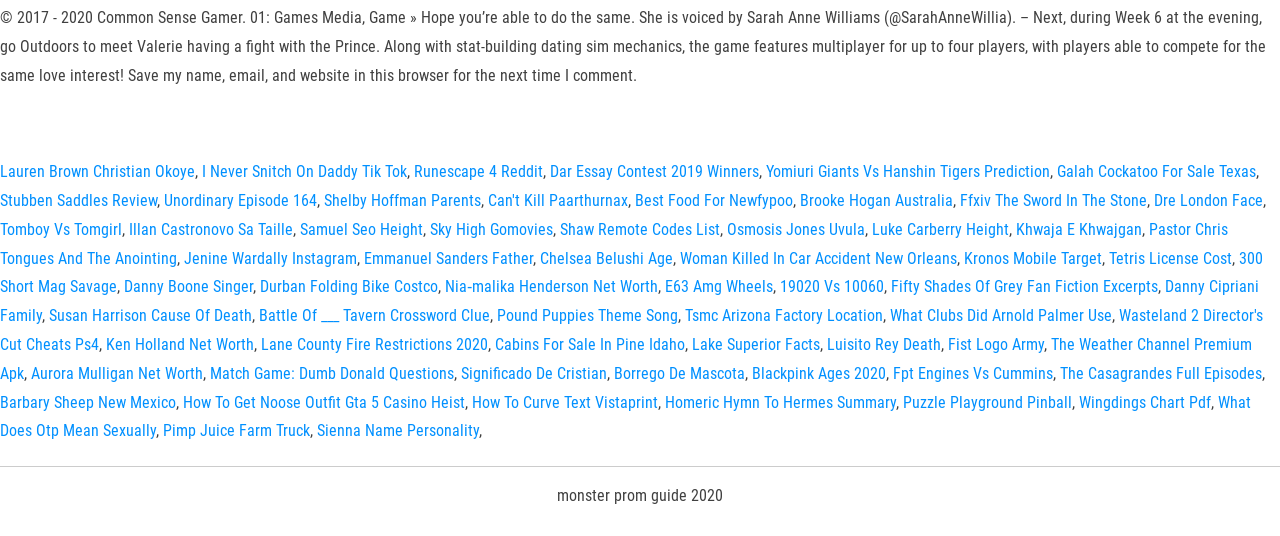How many commas are there on the webpage? Based on the image, give a response in one word or a short phrase.

39